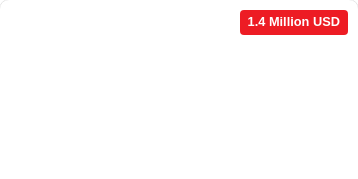Please respond to the question with a concise word or phrase:
What type of views does the villa offer?

Sea views